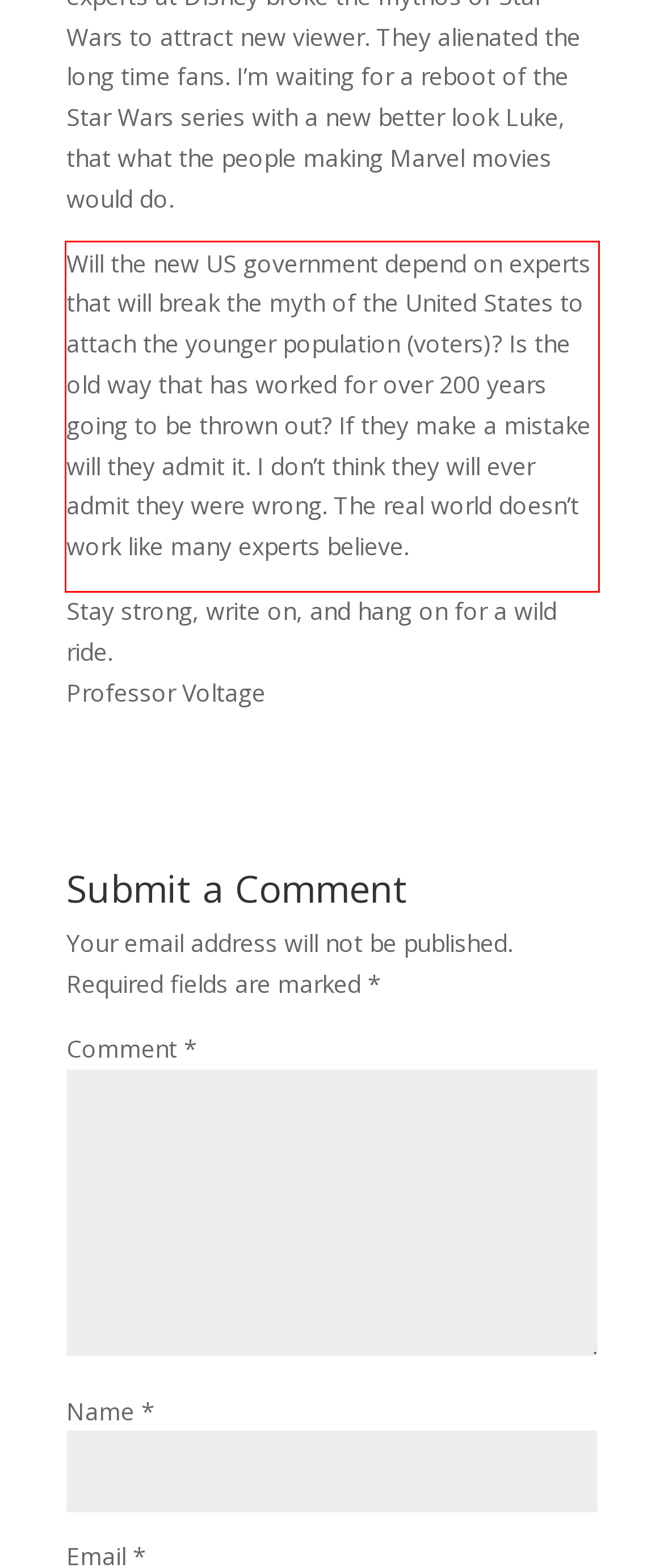You have a screenshot of a webpage, and there is a red bounding box around a UI element. Utilize OCR to extract the text within this red bounding box.

Will the new US government depend on experts that will break the myth of the United States to attach the younger population (voters)? Is the old way that has worked for over 200 years going to be thrown out? If they make a mistake will they admit it. I don’t think they will ever admit they were wrong. The real world doesn’t work like many experts believe.